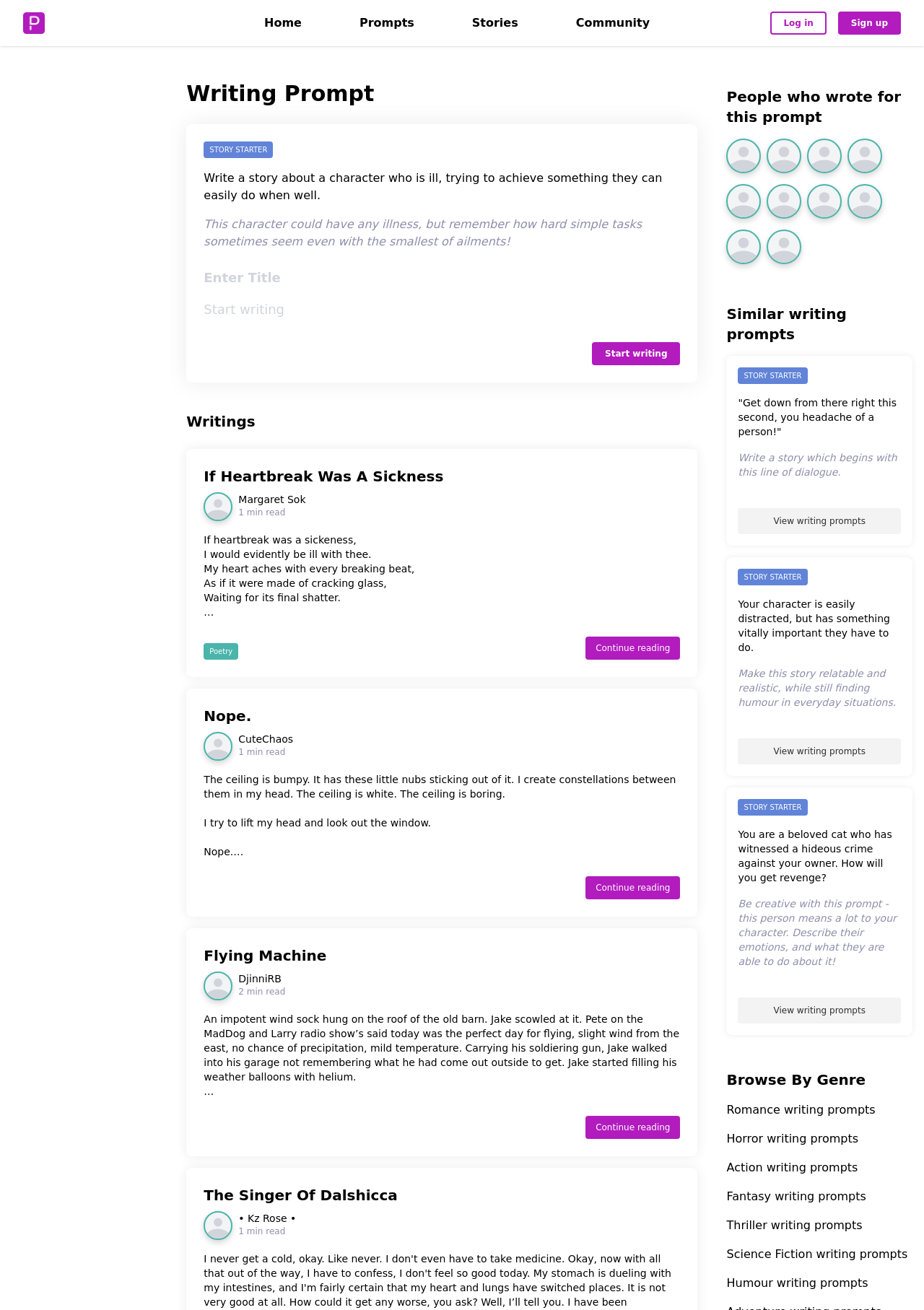Please find the bounding box coordinates of the element that you should click to achieve the following instruction: "Log in to the account". The coordinates should be presented as four float numbers between 0 and 1: [left, top, right, bottom].

[0.834, 0.009, 0.894, 0.026]